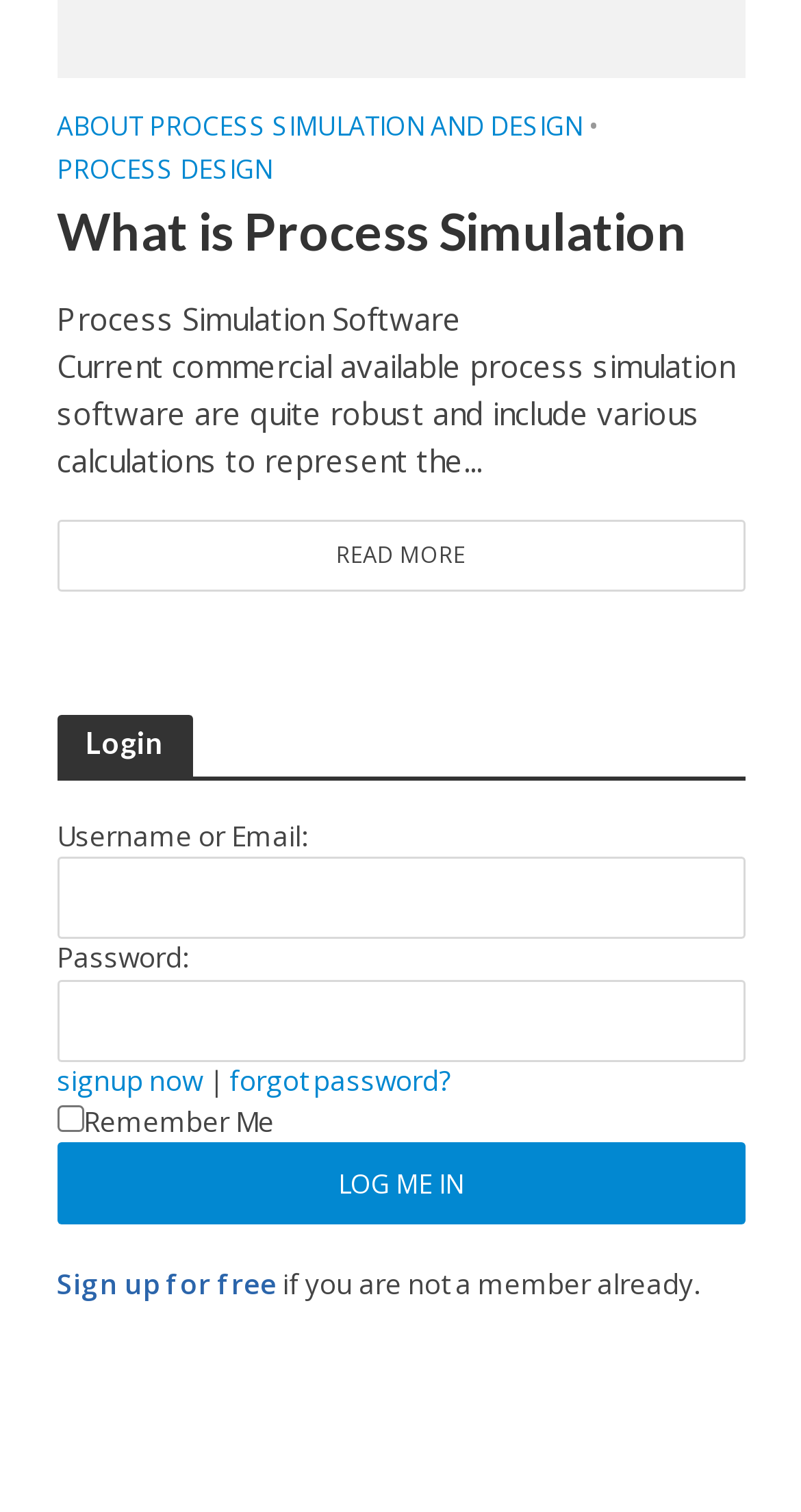What is the topic of the link 'PROCESS DESIGN'?
Provide an in-depth answer to the question, covering all aspects.

The topic of the link 'PROCESS DESIGN' is process design, which can be inferred from the link's text and its position near the 'What is Process Simulation' heading.